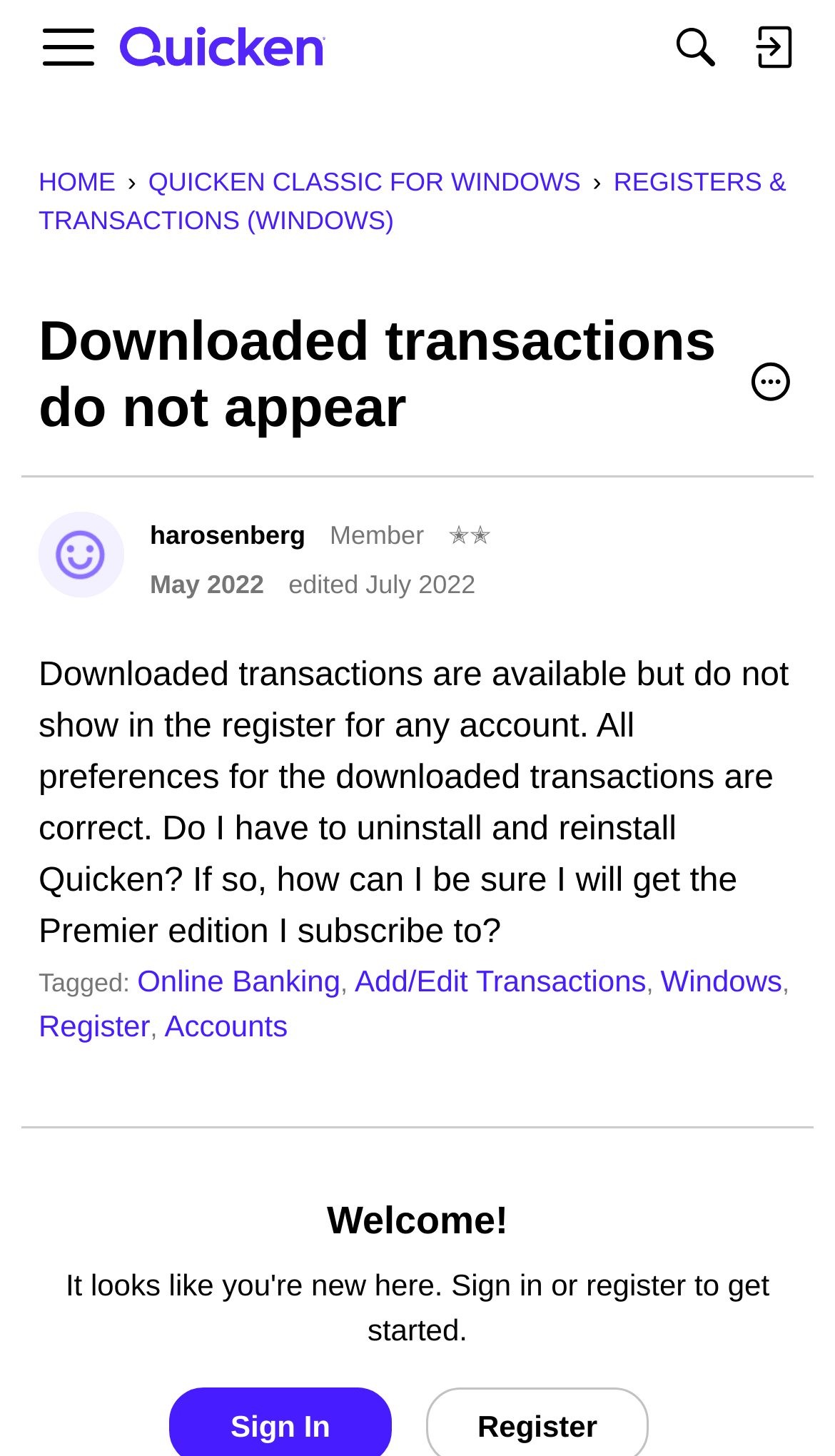Refer to the image and provide an in-depth answer to the question: 
How many links are there in the 'Tagged:' section?

I counted the number of link elements in the 'Tagged:' section and found four links: 'Online Banking', 'Add/Edit Transactions', 'Windows', and 'Register'.